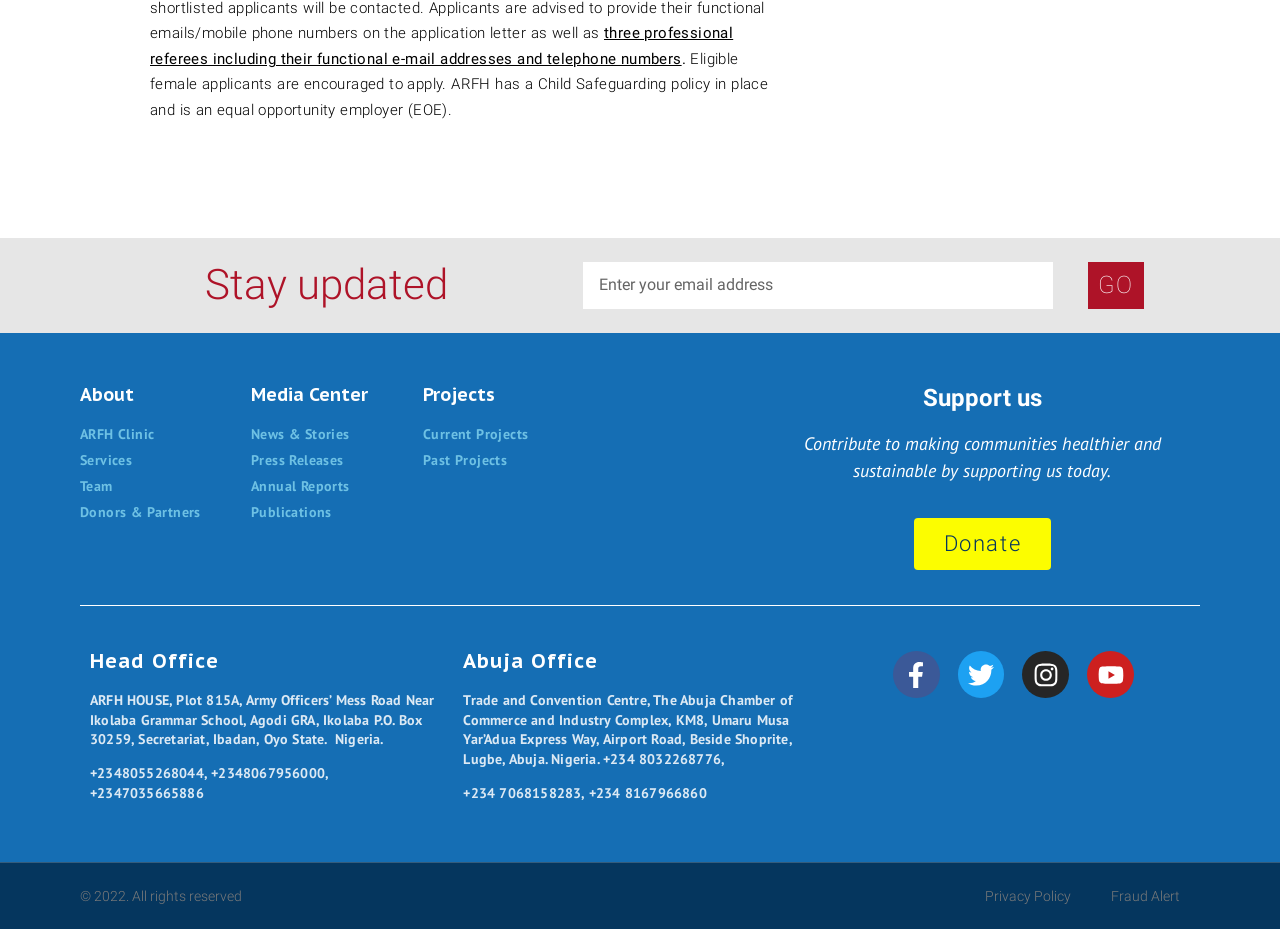Please give the bounding box coordinates of the area that should be clicked to fulfill the following instruction: "Visit Media Center". The coordinates should be in the format of four float numbers from 0 to 1, i.e., [left, top, right, bottom].

[0.196, 0.412, 0.288, 0.437]